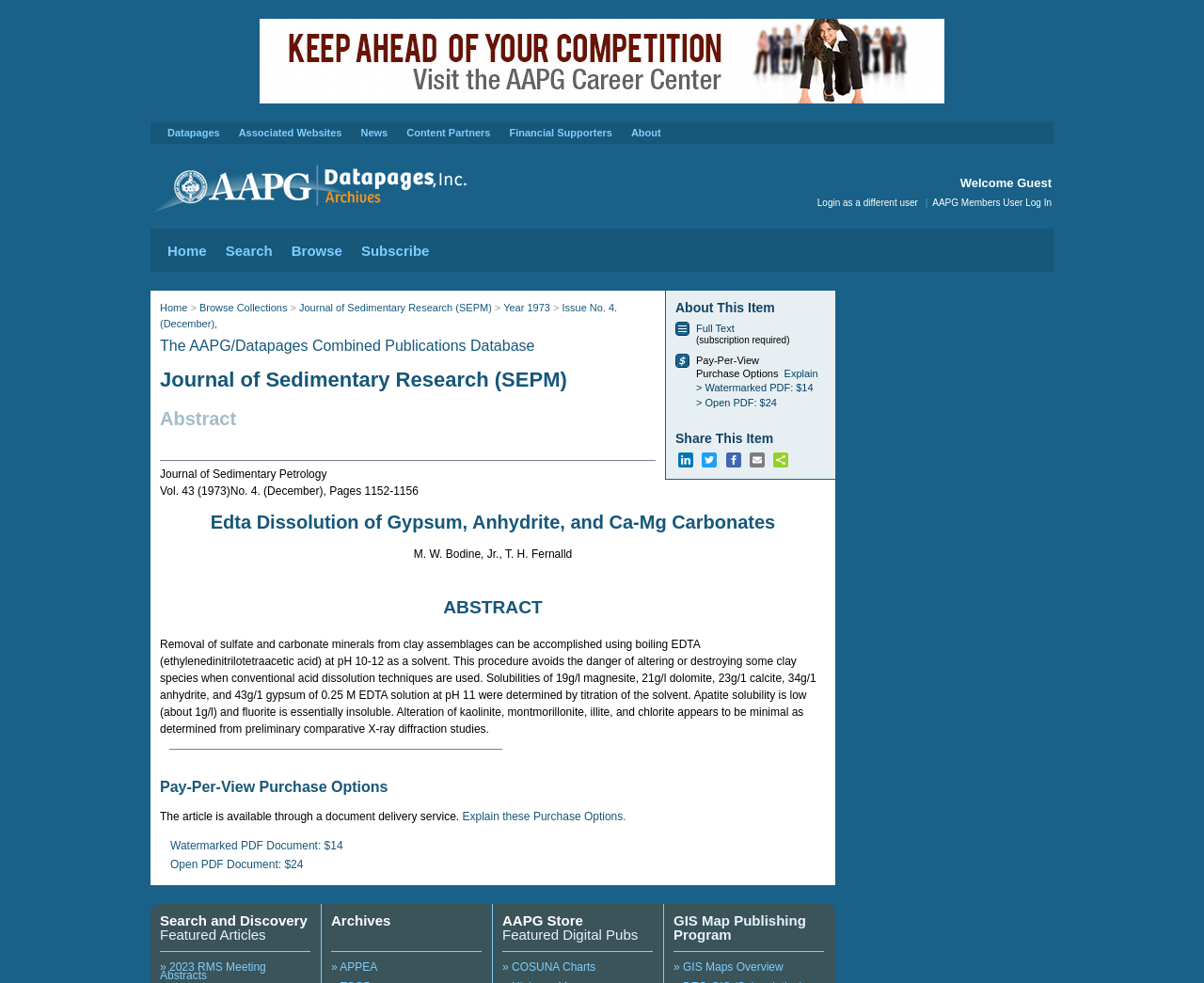Respond to the following question using a concise word or phrase: 
What is the volume number of the journal?

43